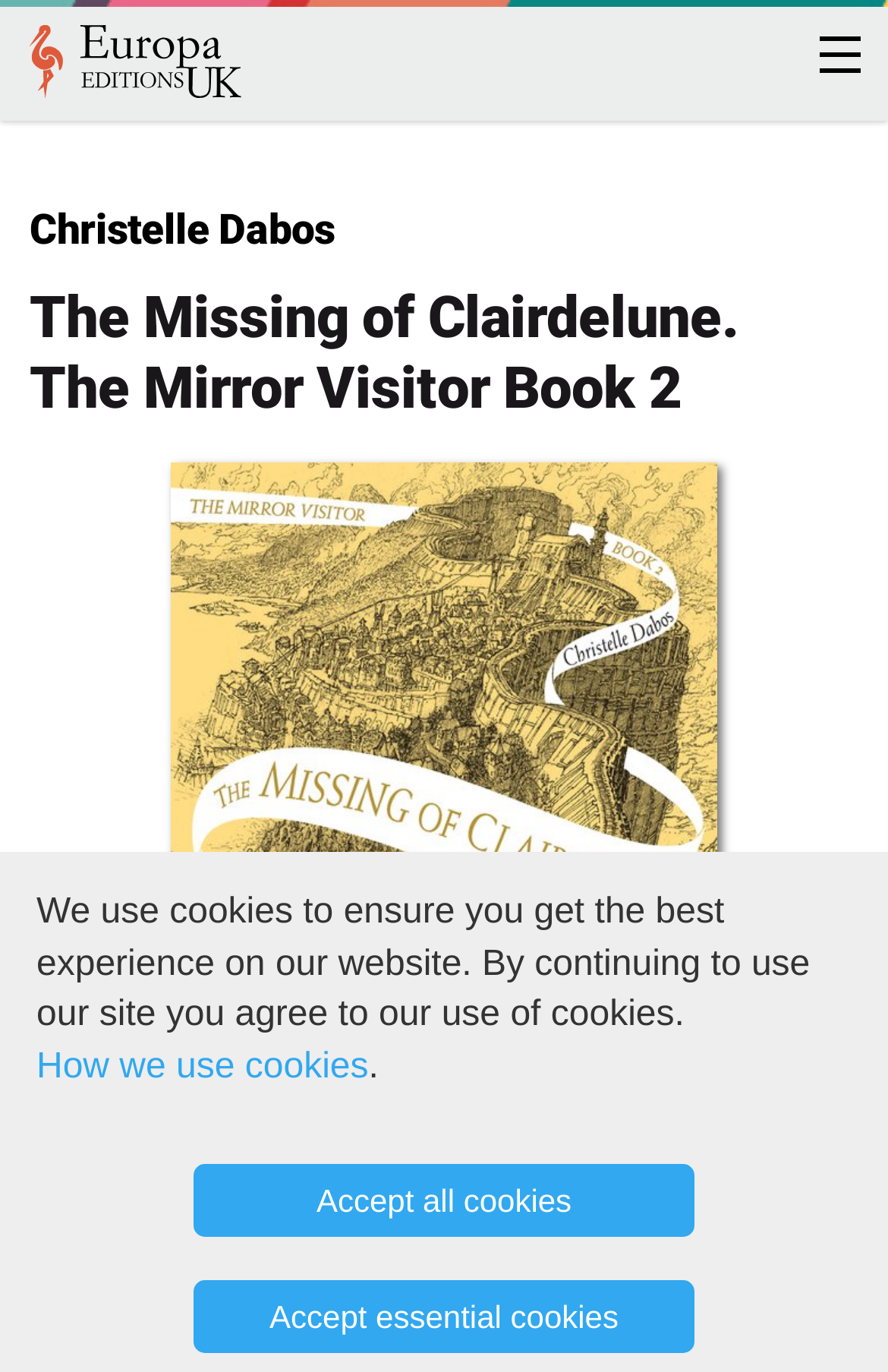Create an elaborate caption that covers all aspects of the webpage.

This webpage is about the book "The Missing of Clairdelune. The Mirror Visitor Book 2" by Christelle Dabos. At the top of the page, there is a notification about cookies, with a link to learn more about how they are used and two buttons to accept cookies. Below this notification, there is a horizontal navigation menu with links to various sections of the website, including "Books", "Authors", "Countries", "About us", "News", "Reviews", and "World Noir".

On the left side of the page, there is a search box labeled "Search". Above the search box, there is a logo or icon, which is an image. Below the navigation menu, there is a heading with the author's name, Christelle Dabos, which is also a link. Next to the author's name, there is a heading with the book title, "The Missing of Clairdelune. The Mirror Visitor Book 2", which is a larger font size than the author's name.

To the right of the book title, there is a link to the book cover, which is an image that takes up a significant portion of the page. Below the book title, there is a brief description of the book, including the publication year, page count, and format, which is a paperback.